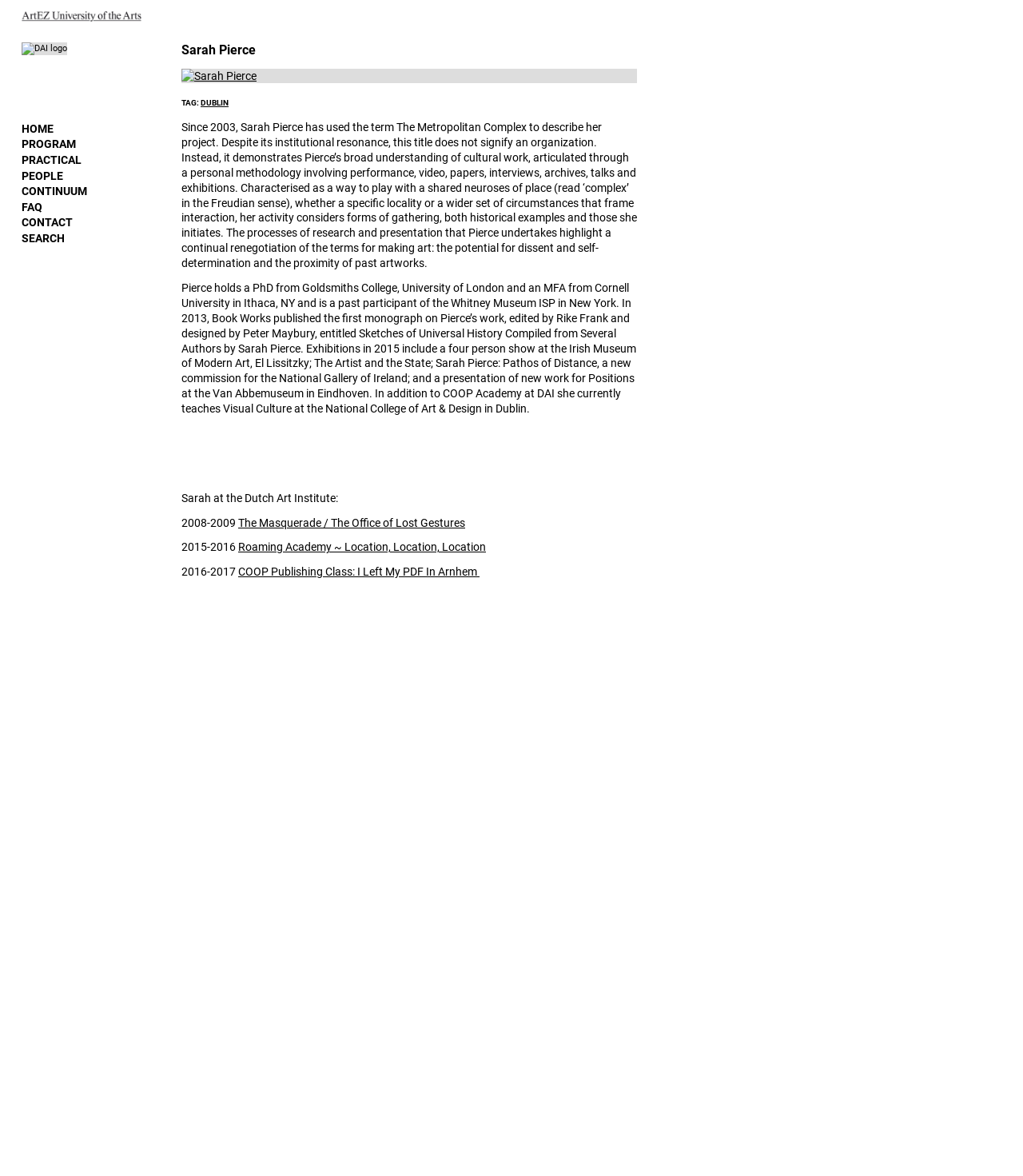Carefully observe the image and respond to the question with a detailed answer:
What is the name of the person described on the webpage?

I read the text on the webpage and found that the person described is Sarah Pierce, who has used the term 'The Metropolitan Complex' to describe her project since 2003.